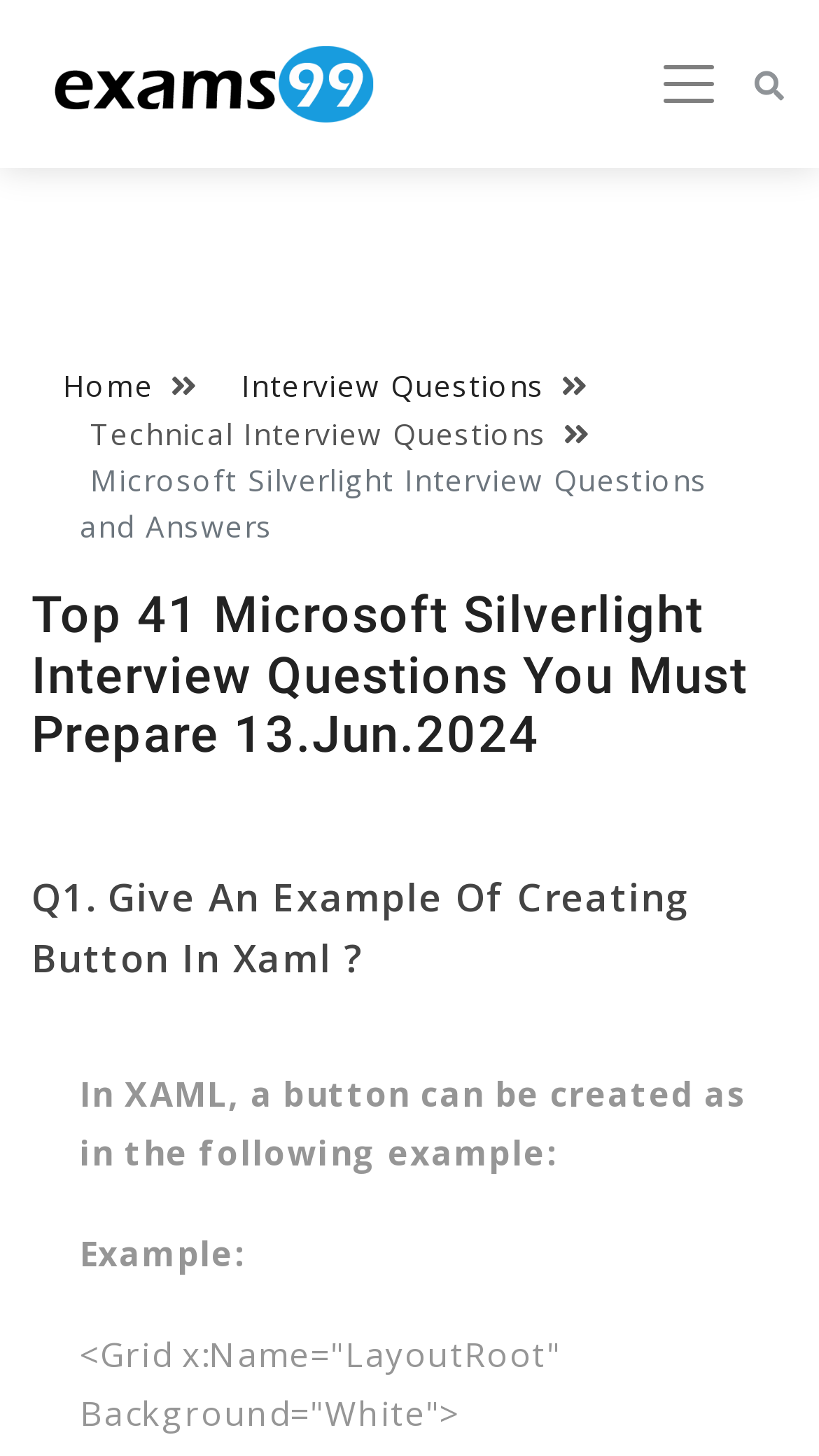With reference to the image, please provide a detailed answer to the following question: What is the example code for creating a button in XAML?

The example code for creating a button in XAML is provided in the answer to the first interview question, and it is a static text element with the code '<Grid x:Name="LayoutRoot" Background="White">'.